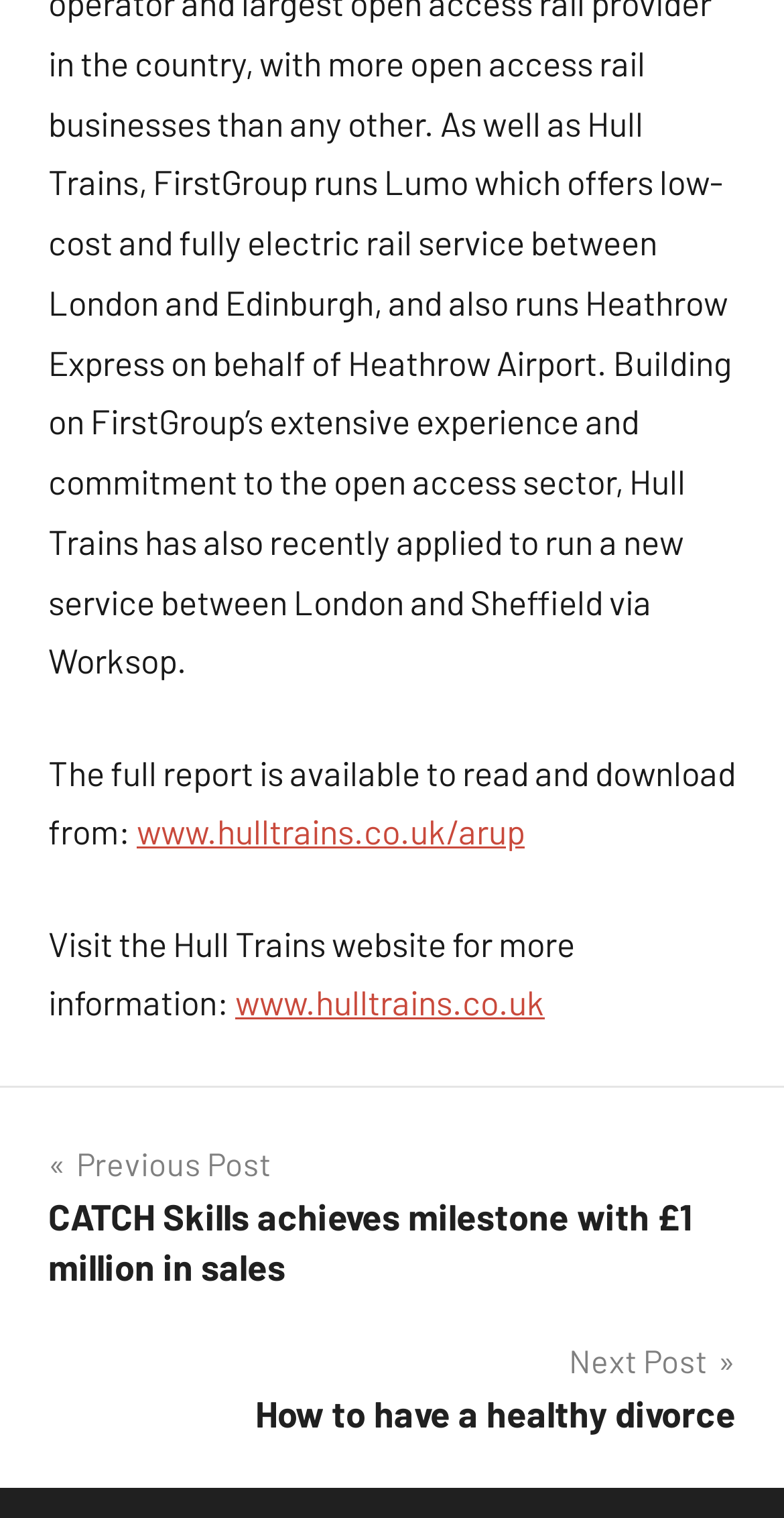What is the navigation section about?
Kindly offer a detailed explanation using the data available in the image.

The navigation section is about posts, as indicated by the navigation element with the bounding box coordinates [0.062, 0.748, 0.938, 0.949] and the heading element with the bounding box coordinates [0.059, 0.747, 0.062, 0.748]